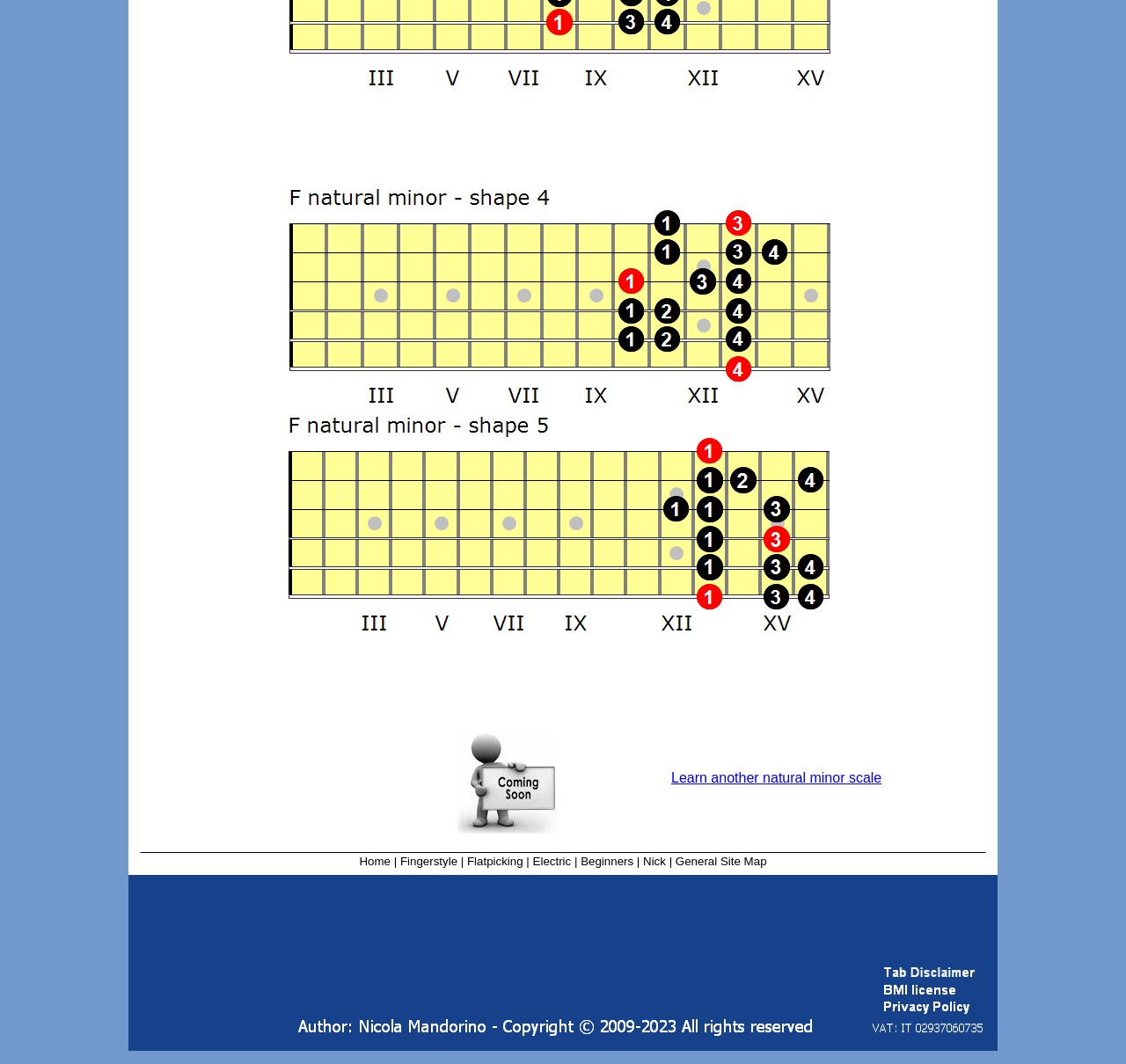Determine the bounding box coordinates of the target area to click to execute the following instruction: "Explore Fingerstyle."

[0.355, 0.803, 0.406, 0.816]